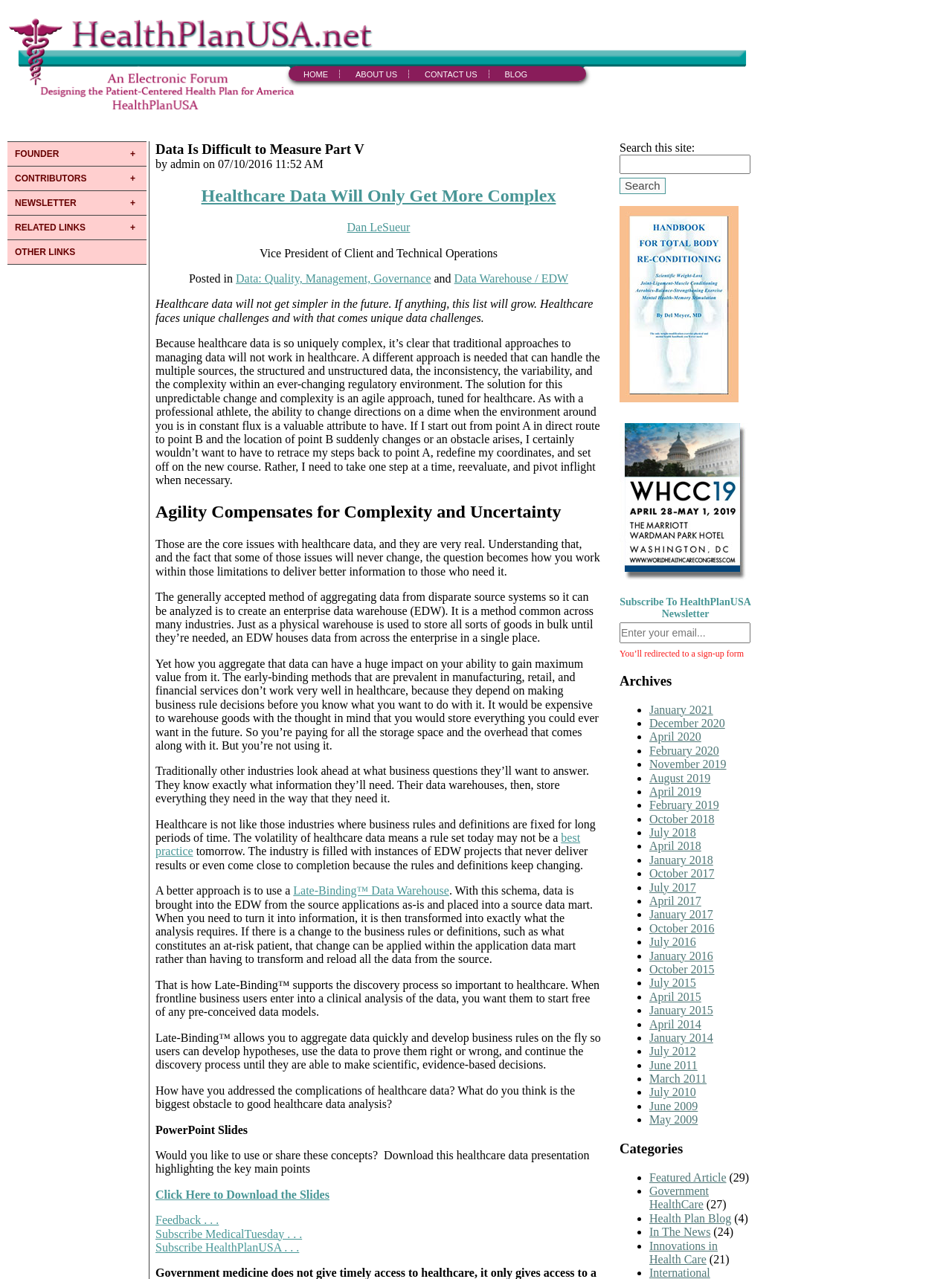Please identify the bounding box coordinates of the element on the webpage that should be clicked to follow this instruction: "Download the healthcare data presentation". The bounding box coordinates should be given as four float numbers between 0 and 1, formatted as [left, top, right, bottom].

[0.163, 0.929, 0.346, 0.939]